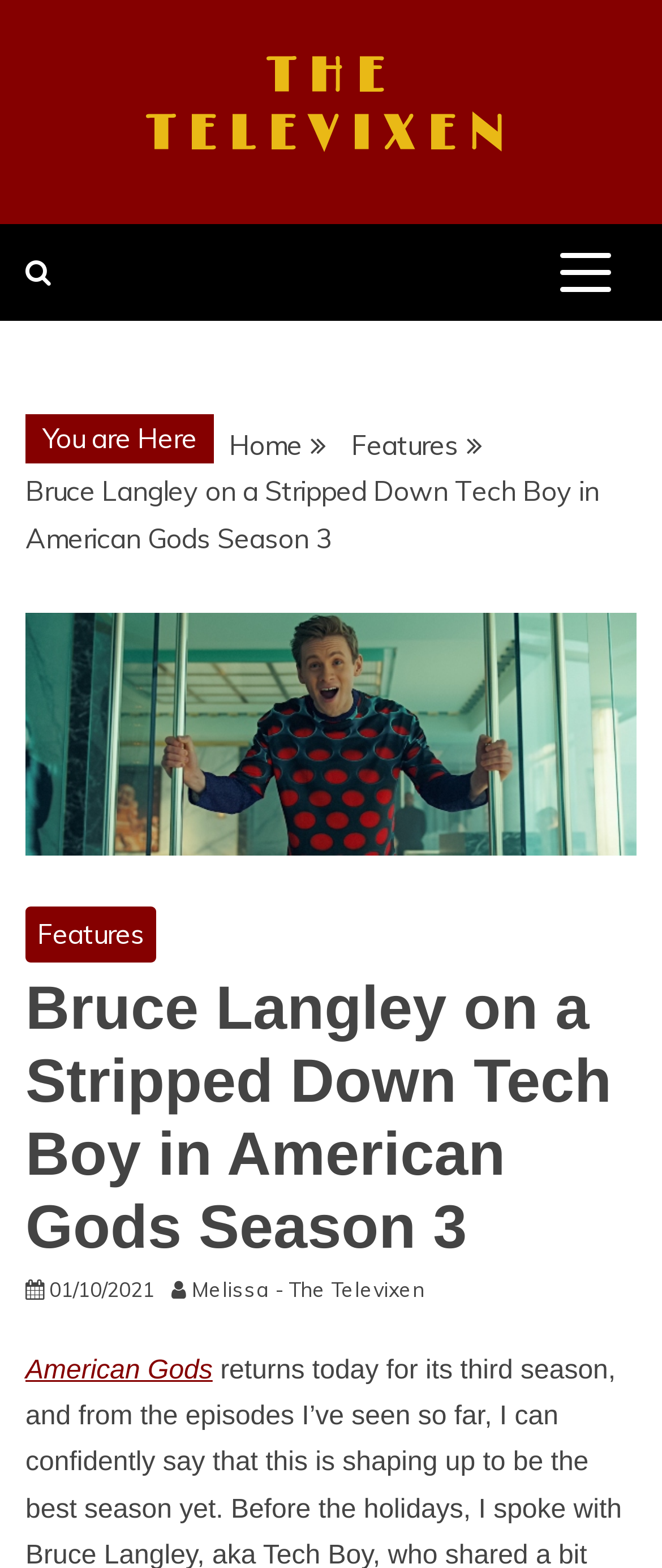What is the topic of the article?
Please give a detailed answer to the question using the information shown in the image.

I found the answer by examining the breadcrumbs navigation section, where I saw a link with the text 'American Gods', which suggests that the article is about this topic.